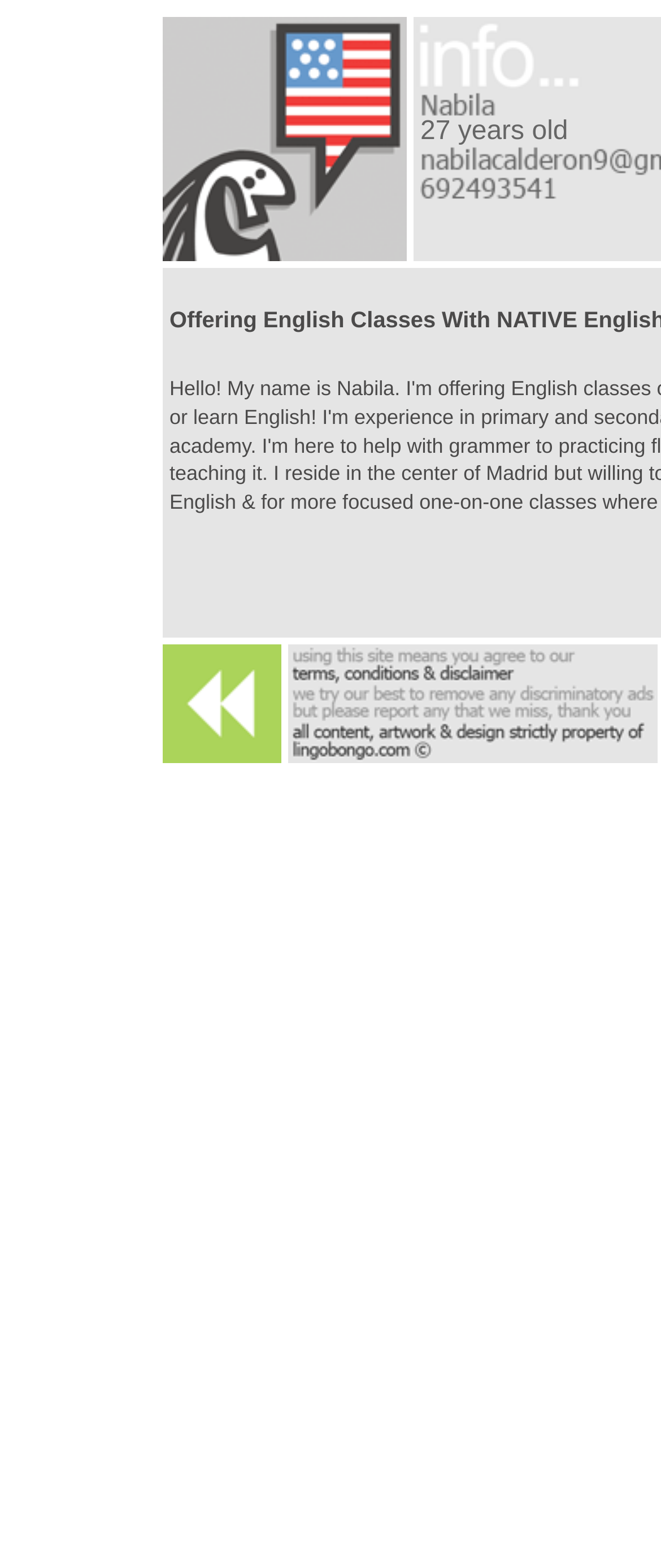How many images are there on the webpage?
Look at the image and respond with a one-word or short phrase answer.

4